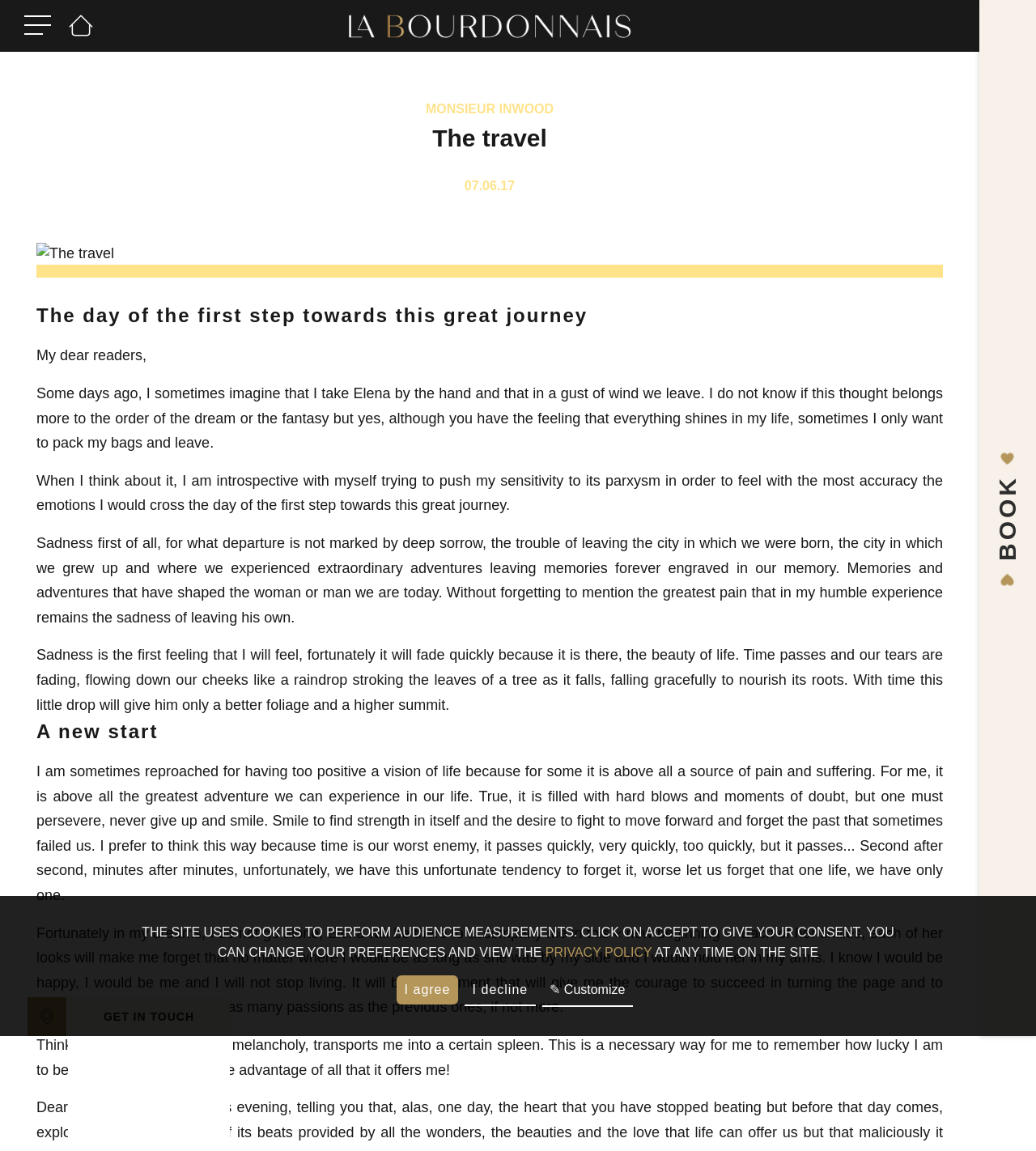For the element described, predict the bounding box coordinates as (top-left x, top-left y, bottom-right x, bottom-right y). All values should be between 0 and 1. Element description: BOOK CLOSE

[0.945, 0.0, 1.0, 0.9]